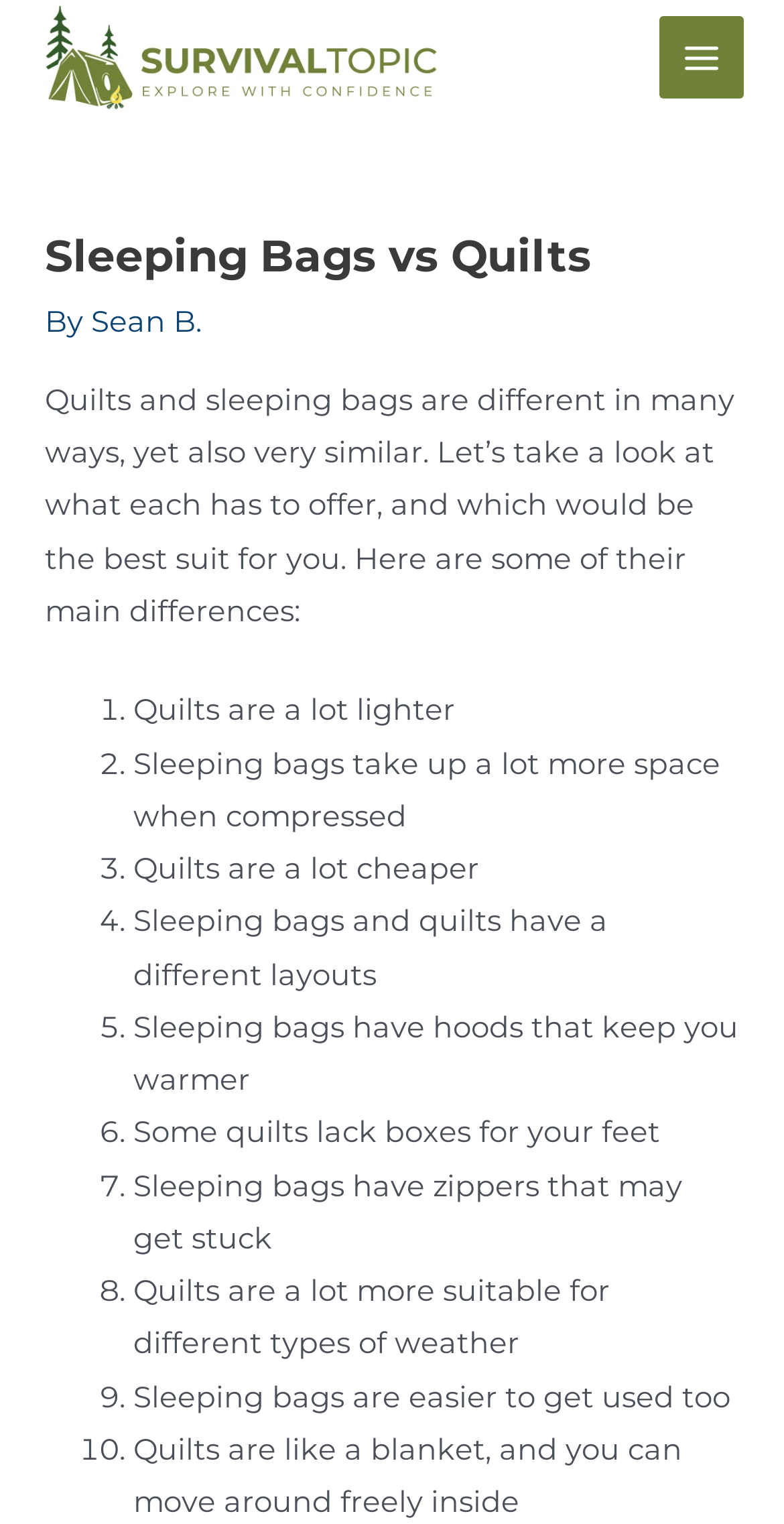Find and provide the bounding box coordinates for the UI element described here: "Sean B.". The coordinates should be given as four float numbers between 0 and 1: [left, top, right, bottom].

[0.117, 0.199, 0.258, 0.223]